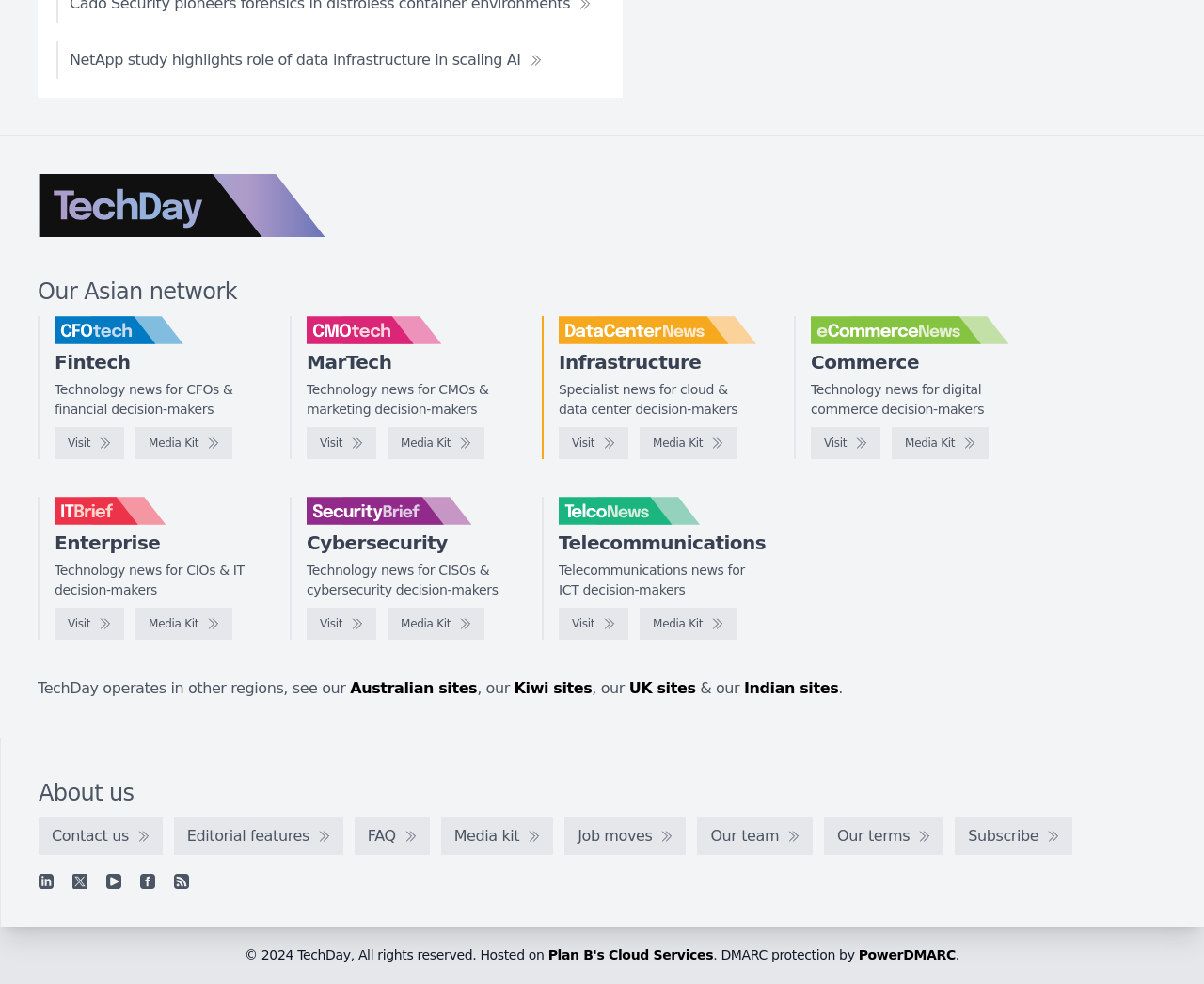Can you find the bounding box coordinates for the element that needs to be clicked to execute this instruction: "View Media Kit of DataCenterNews"? The coordinates should be given as four float numbers between 0 and 1, i.e., [left, top, right, bottom].

[0.531, 0.434, 0.612, 0.467]